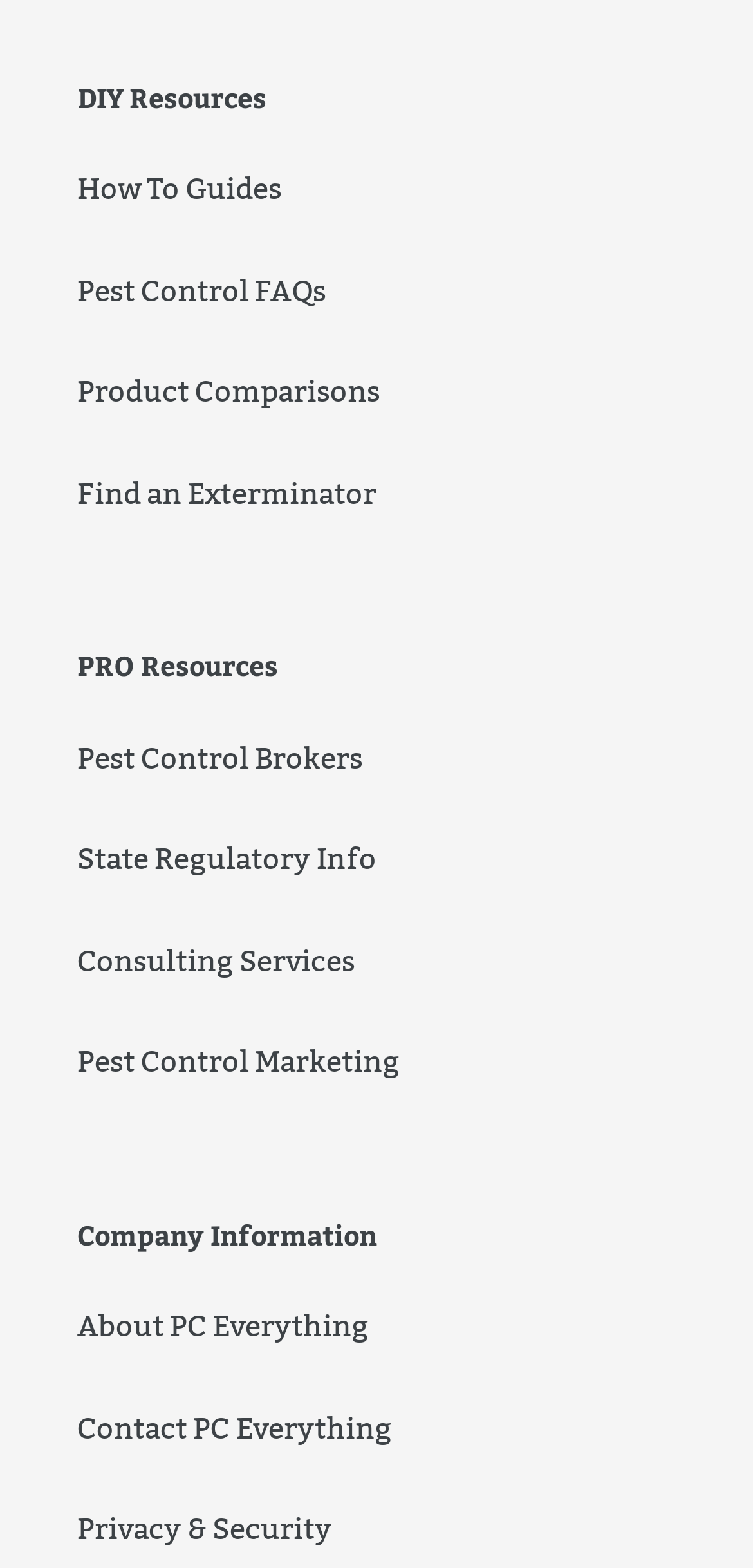Give the bounding box coordinates for this UI element: "Pest Control FAQs". The coordinates should be four float numbers between 0 and 1, arranged as [left, top, right, bottom].

[0.103, 0.174, 0.433, 0.197]